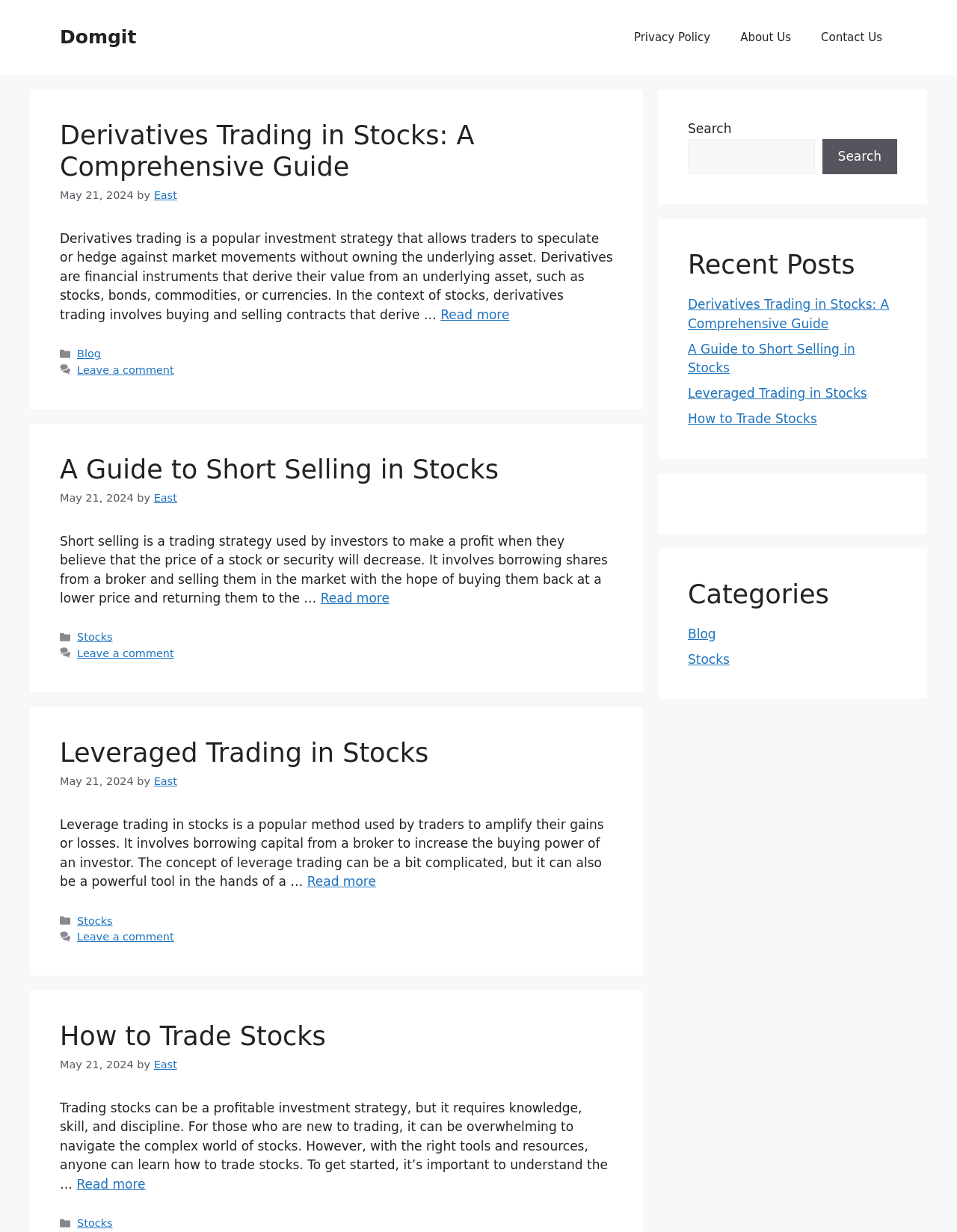What is the title of the second article?
Please craft a detailed and exhaustive response to the question.

I looked at the second article section and found the title 'A Guide to Short Selling in Stocks' mentioned in the header section.